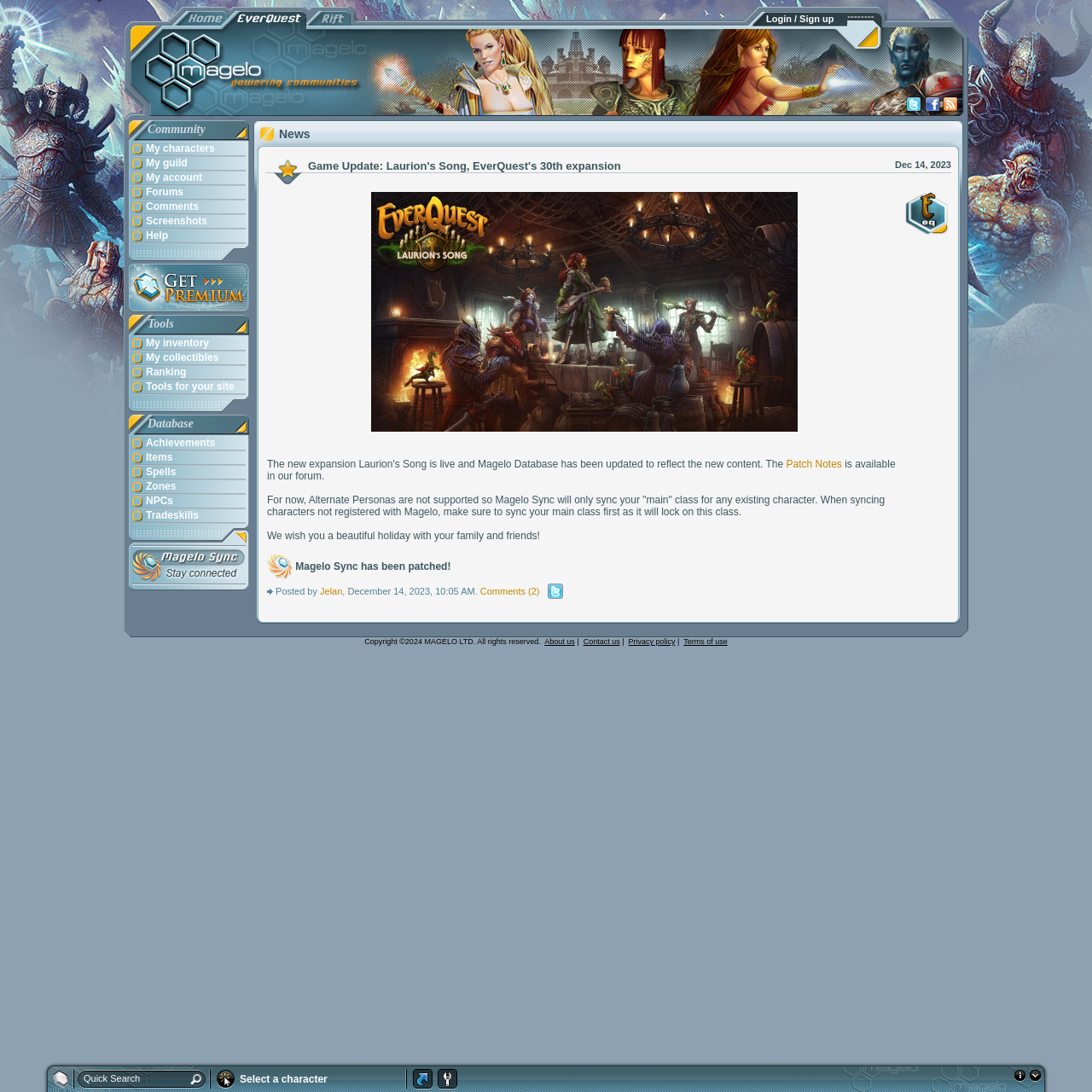Predict the bounding box of the UI element based on the description: "Tools for your site". The coordinates should be four float numbers between 0 and 1, formatted as [left, top, right, bottom].

[0.118, 0.348, 0.228, 0.362]